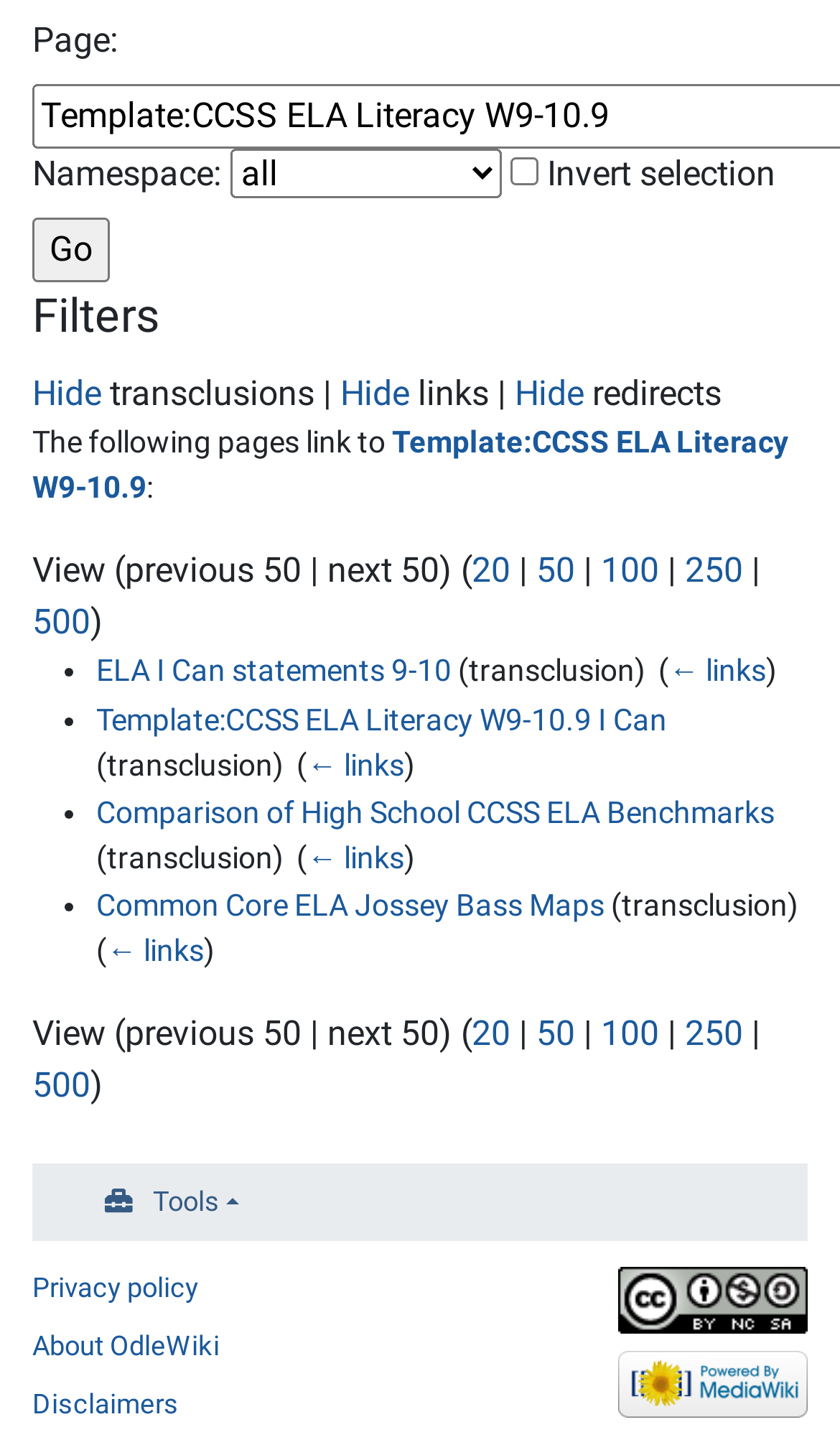How many links are there in the 'Filters' section?
From the image, respond with a single word or phrase.

4